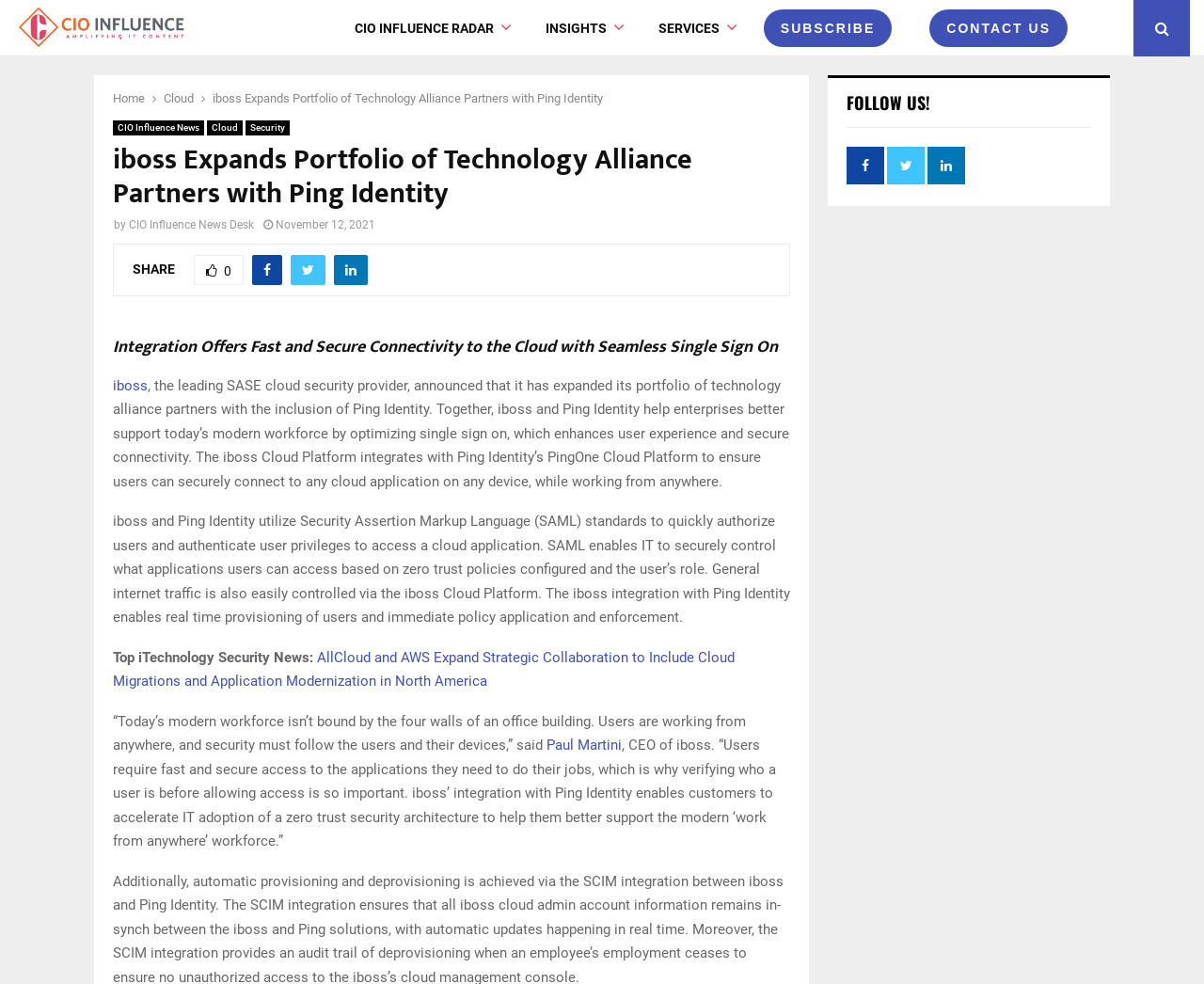Specify the bounding box coordinates of the element's area that should be clicked to execute the given instruction: "Share the article". The coordinates should be four float numbers between 0 and 1, i.e., [left, top, right, bottom].

[0.161, 0.259, 0.202, 0.29]